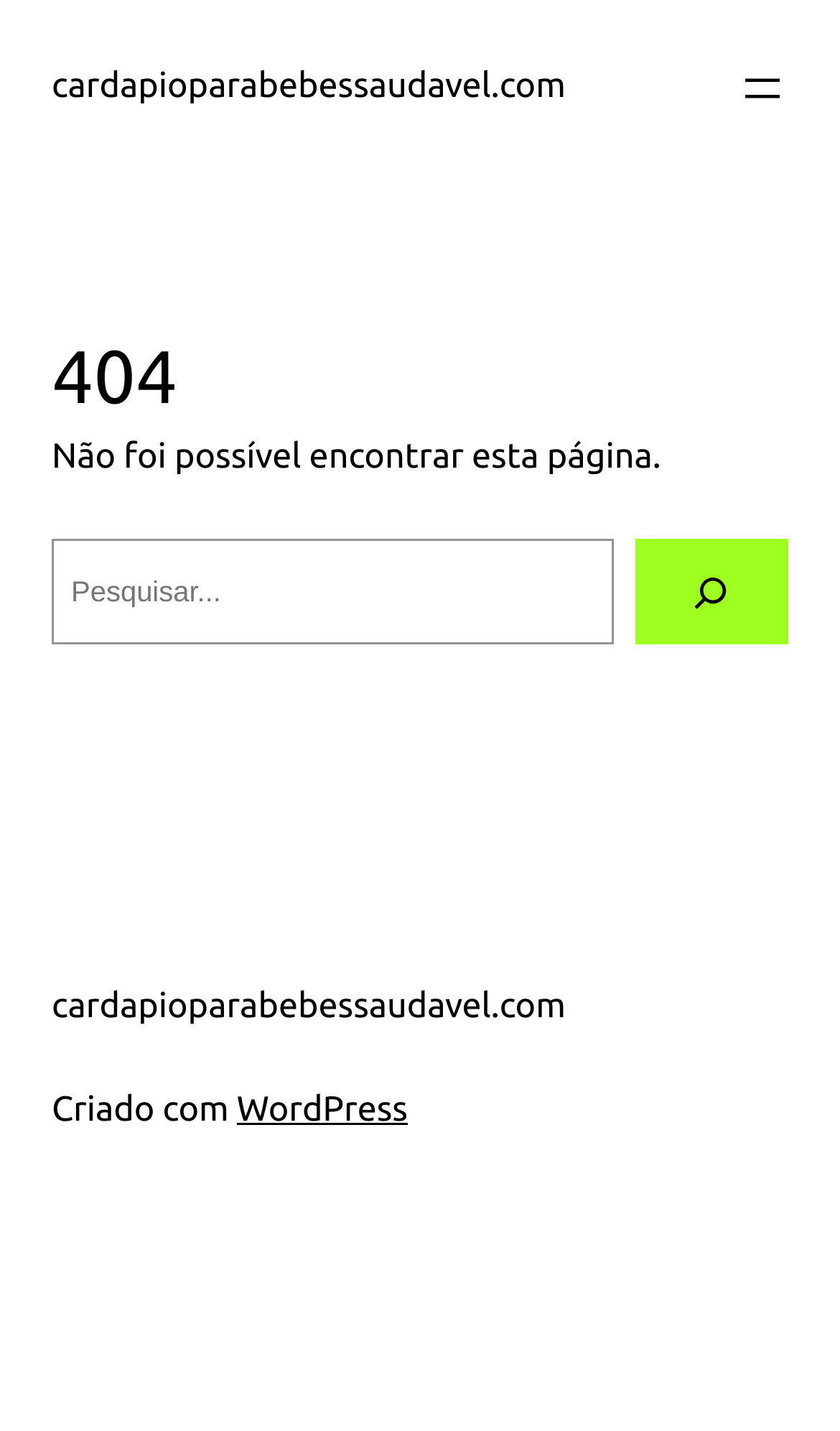Identify the bounding box of the HTML element described here: "name="s" placeholder="Pesquisar..."". Provide the coordinates as four float numbers between 0 and 1: [left, top, right, bottom].

[0.062, 0.376, 0.731, 0.451]